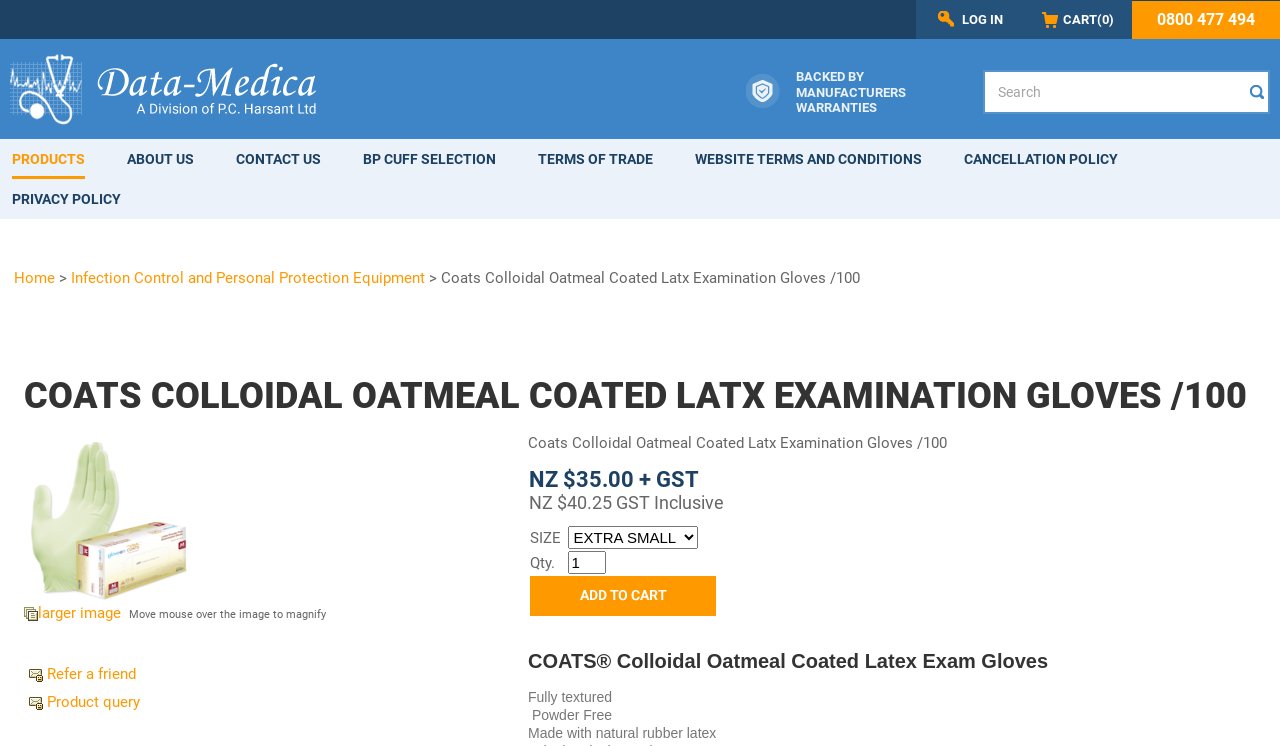Give a concise answer using only one word or phrase for this question:
What is the size option available for the product?

EXTRA SMALL